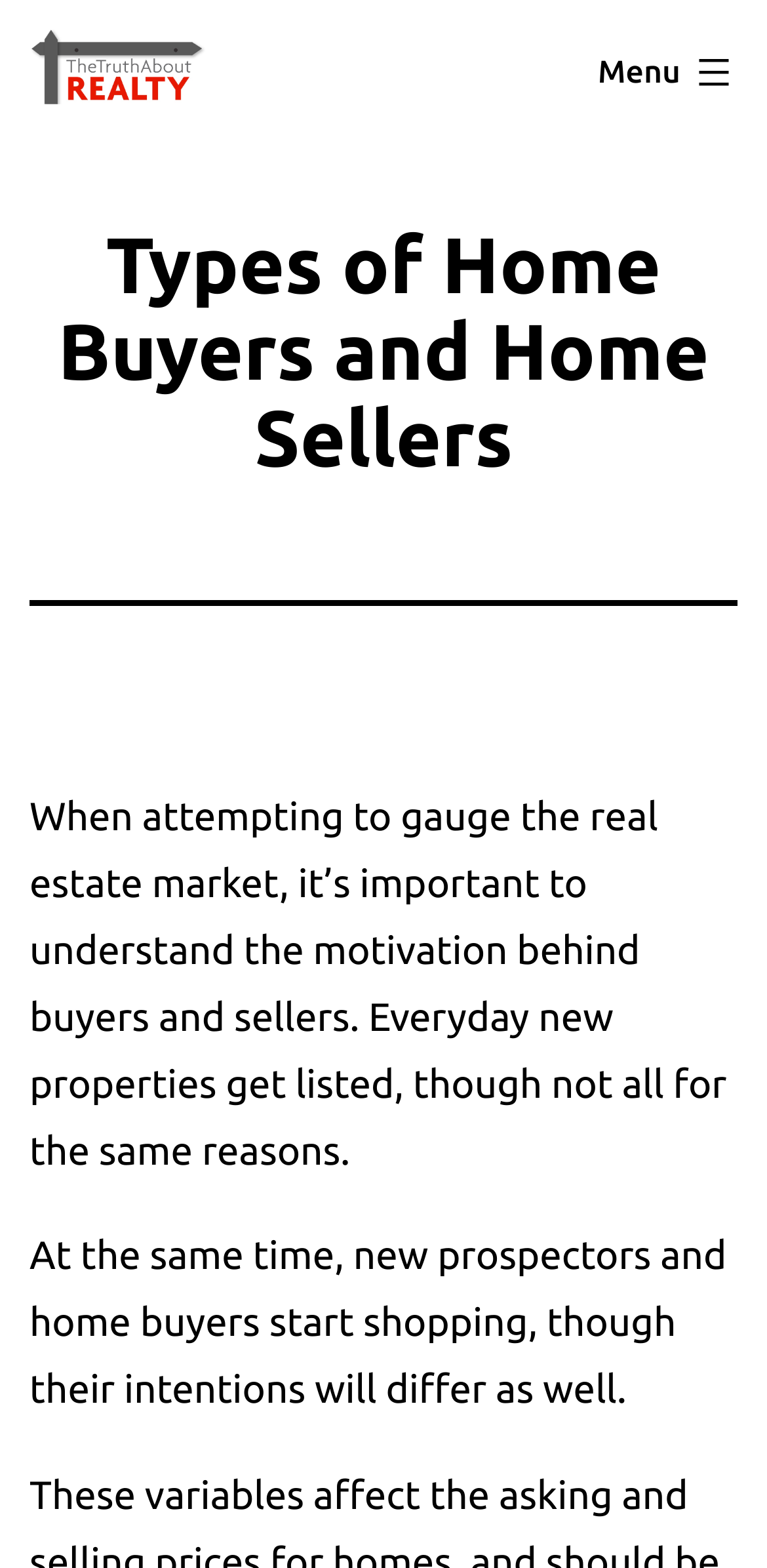Given the content of the image, can you provide a detailed answer to the question?
What differs among new prospectors and home buyers?

The text states that new prospectors and home buyers start shopping, but their intentions will differ as well, suggesting that each group has distinct goals or motivations when searching for properties.